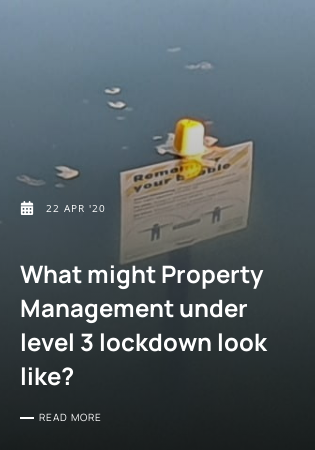What is the purpose of the sign in the image? Look at the image and give a one-word or short phrase answer.

To remind of social distancing